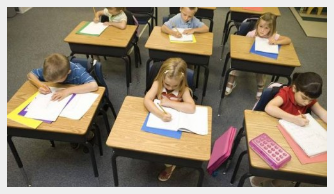Provide an in-depth description of all elements within the image.

The image depicts a classroom scene featuring several young children engaged in their schoolwork at individual desks. Each child is focused on writing or drawing in their notebooks. The classroom is bright and organized, with colorful folders and materials visible on the desks, reflecting a nurturing and educational environment. In addition to traditional writing materials, a pink calculator can be seen on one of the desks, suggesting a hands-on approach to learning. This engaging educational setting highlights the importance of focused study and the development of early academic skills. The visual scene complements the narrative of the associated article, which emphasizes topics related to children and their experiences in school.